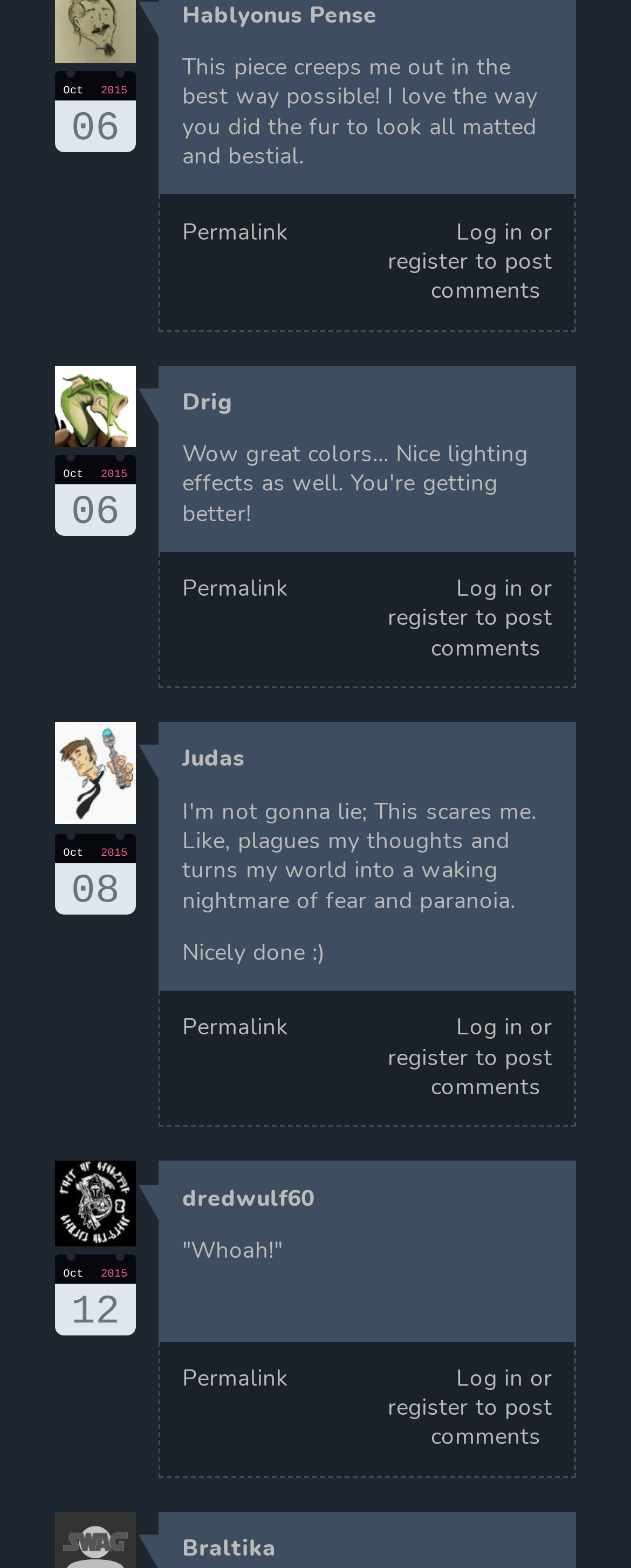Based on the element description, predict the bounding box coordinates (top-left x, top-left y, bottom-right x, bottom-right y) for the UI element in the screenshot: register

[0.615, 0.157, 0.742, 0.176]